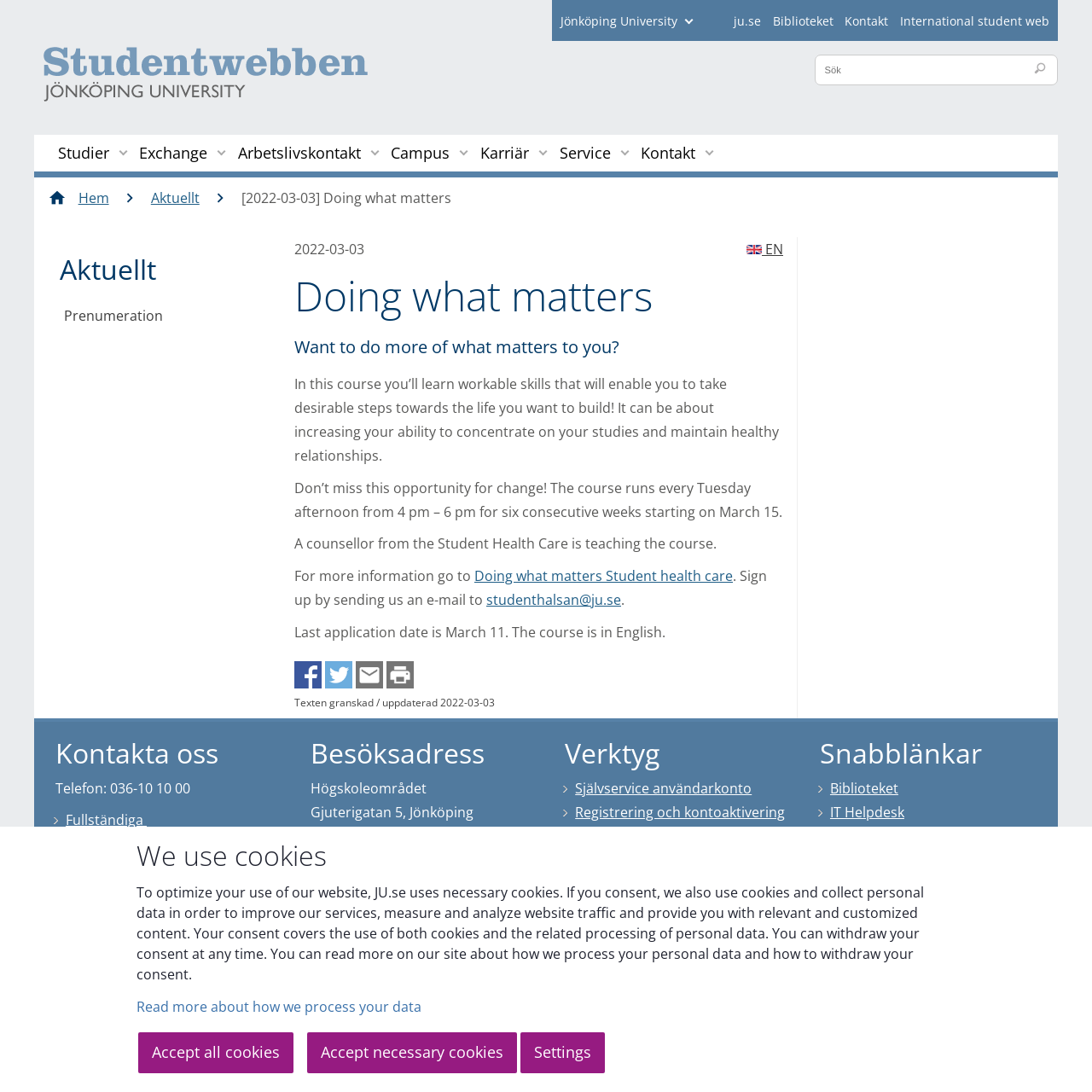Please identify the bounding box coordinates of the element I need to click to follow this instruction: "Share this page on Facebook".

[0.27, 0.617, 0.295, 0.634]